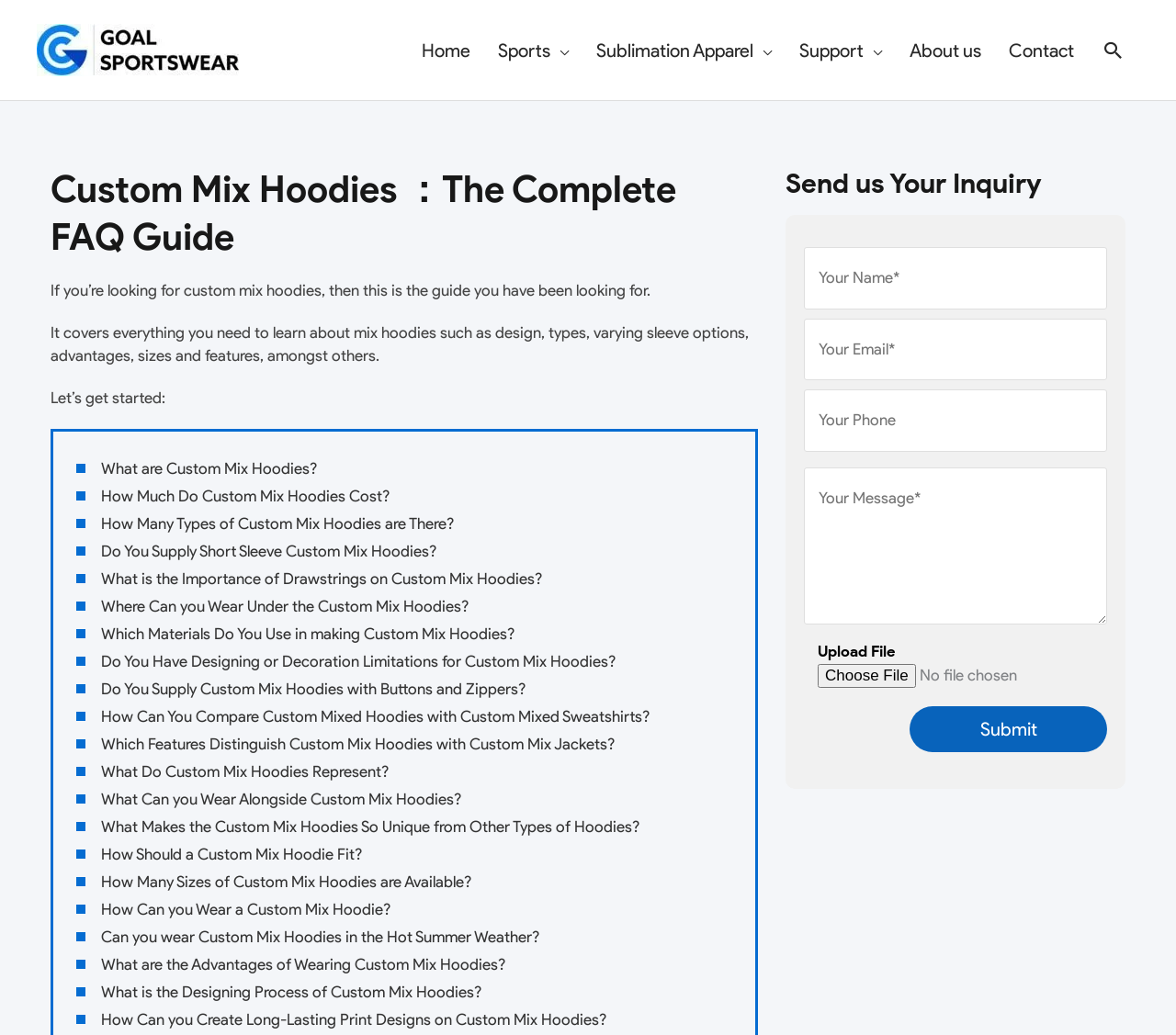Identify the bounding box coordinates for the UI element that matches this description: "Support".

[0.668, 0.008, 0.762, 0.089]